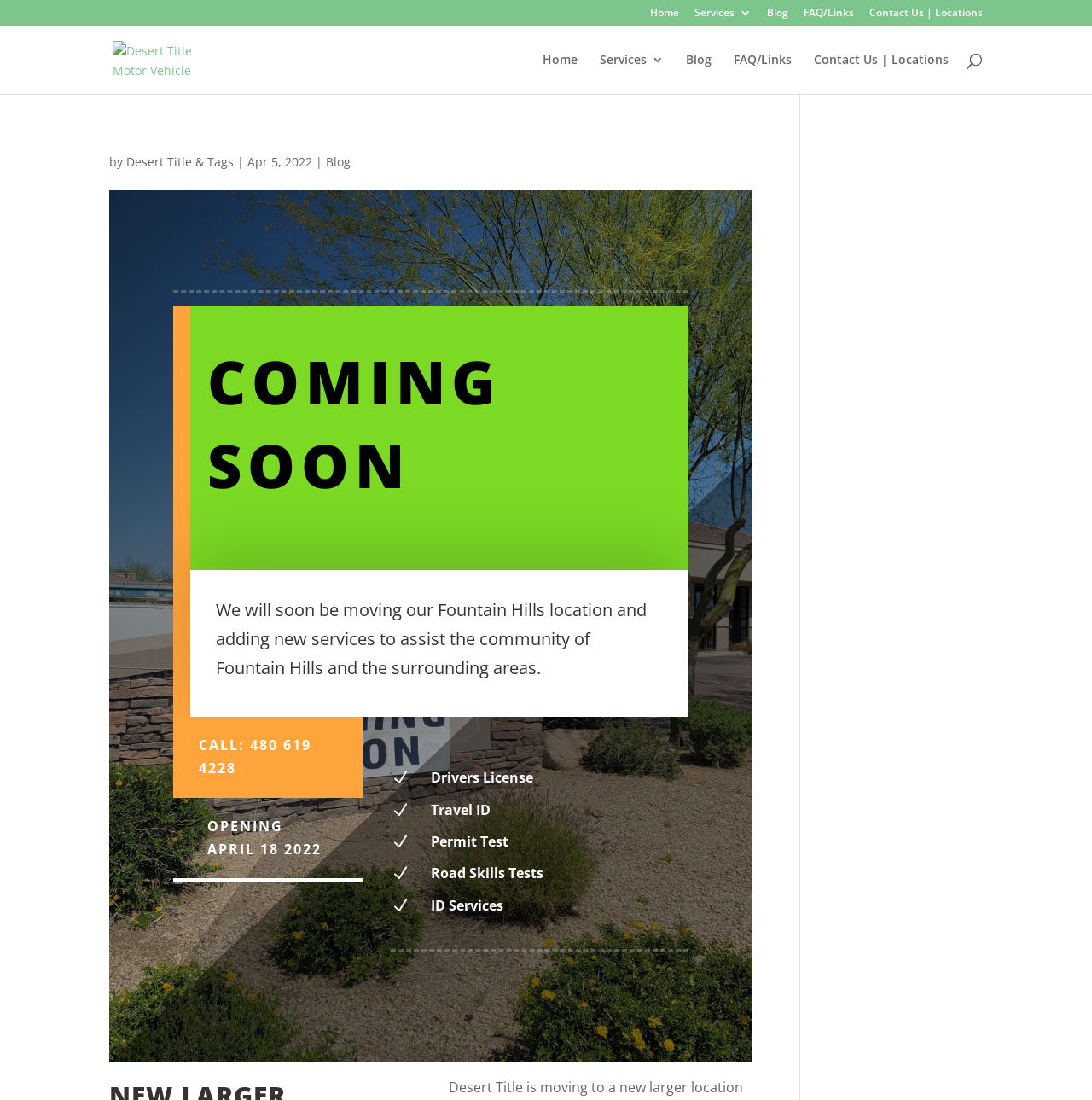Give a one-word or one-phrase response to the question:
When is the new location opening?

April 18, 2022